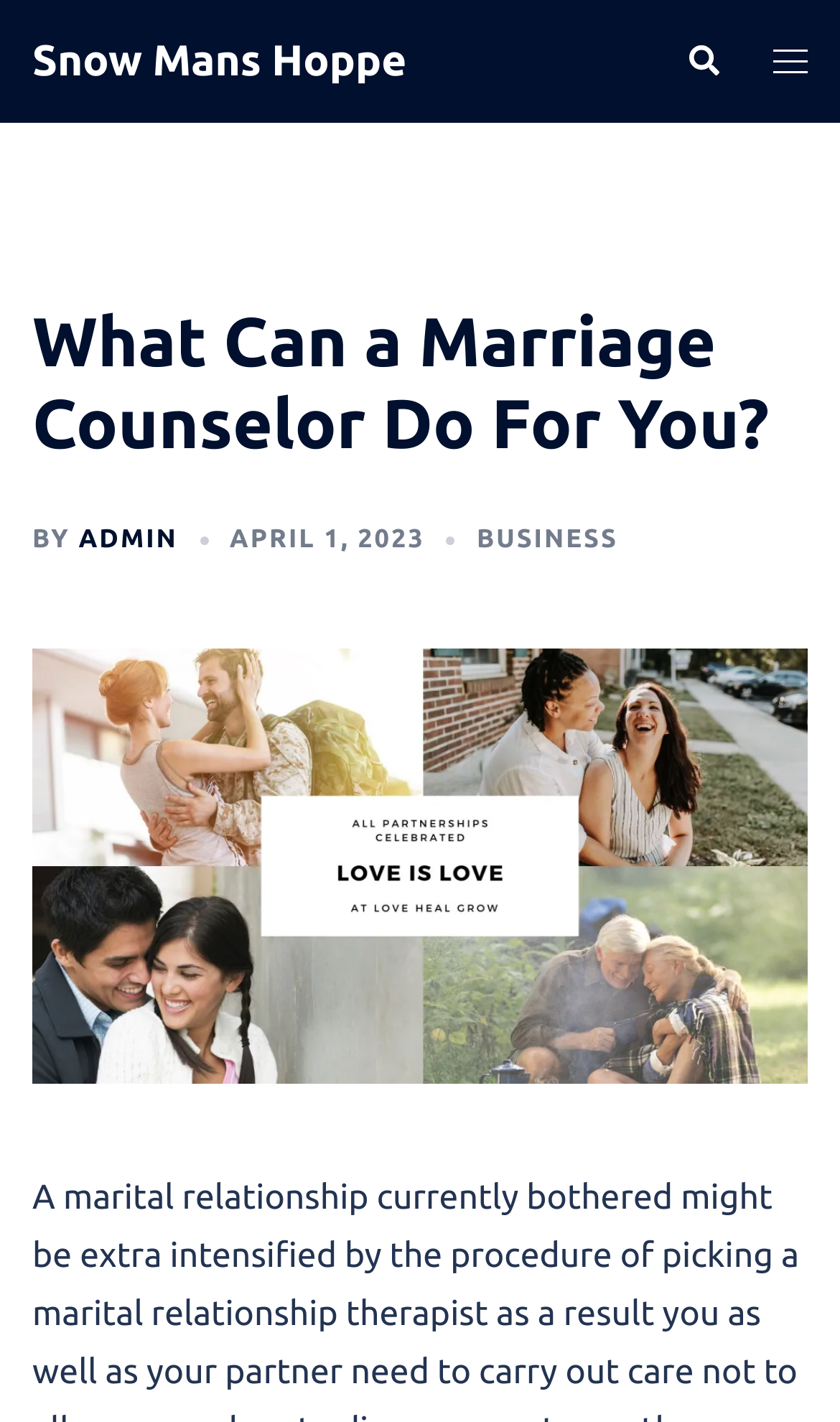Provide a thorough description of this webpage.

The webpage appears to be a blog post or article titled "What Can a Marriage Counselor Do For You?" by Snow Mans Hoppe. At the top left of the page, there is a link to the author's name, Snow Mans Hoppe. On the top right, there are three links: "Search", accompanied by a small image, "Toggle menu", accompanied by another small image, and a header that spans the entire width of the page.

Below the header, there is a main heading that repeats the title of the article, "What Can a Marriage Counselor Do For You?". This heading is followed by a line of text that includes the author's name, "BY ADMIN", and the date of publication, "APRIL 1, 2023". The date is also marked with a time element. To the right of the author's name and date, there is a link to a category or tag, "BUSINESS".

There are no other visible elements or content on the page, suggesting that the main article or blog post content is not present in this screenshot.